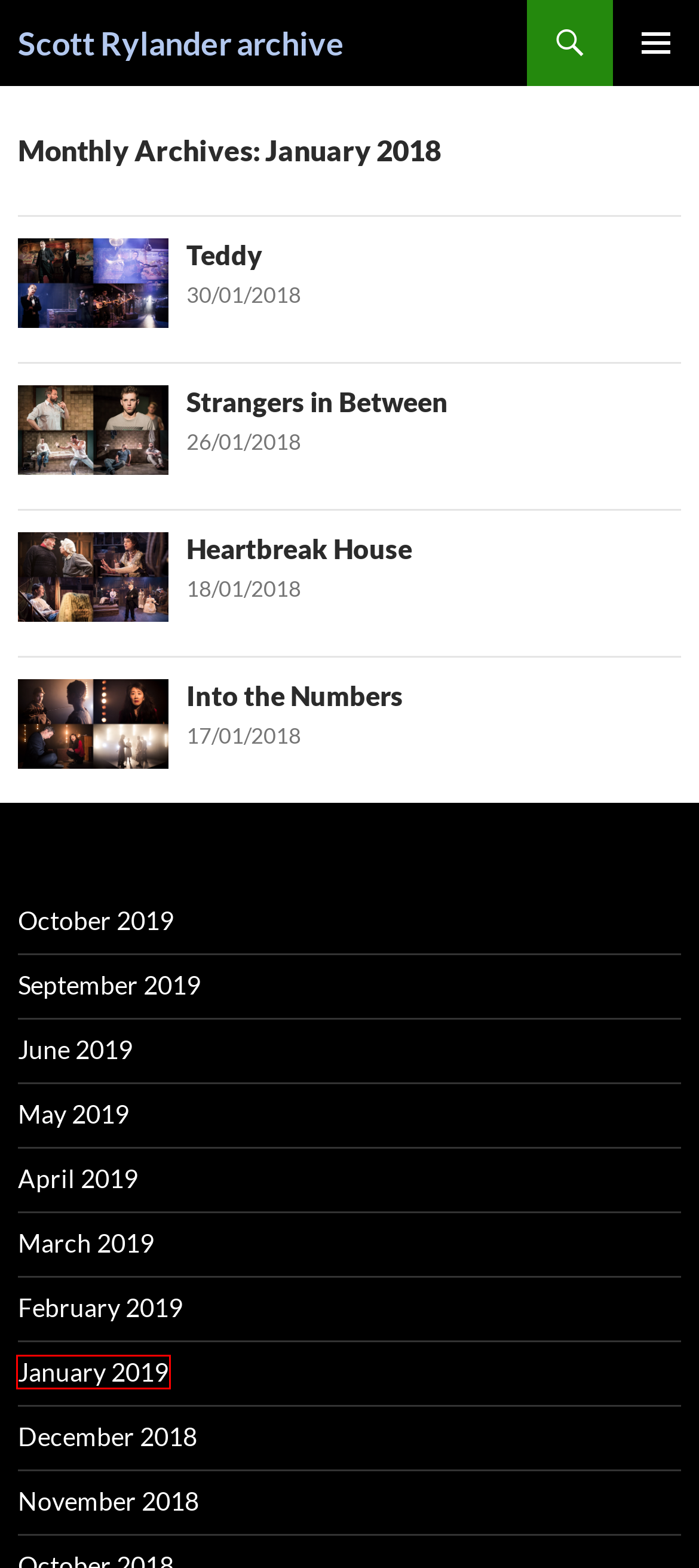Observe the screenshot of a webpage with a red bounding box highlighting an element. Choose the webpage description that accurately reflects the new page after the element within the bounding box is clicked. Here are the candidates:
A. Into the Numbers | Scott Rylander archive
B. Heartbreak House | Scott Rylander archive
C. February | 2019 | Scott Rylander archive
D. May | 2019 | Scott Rylander archive
E. November | 2018 | Scott Rylander archive
F. September | 2019 | Scott Rylander archive
G. January | 2019 | Scott Rylander archive
H. March | 2019 | Scott Rylander archive

G